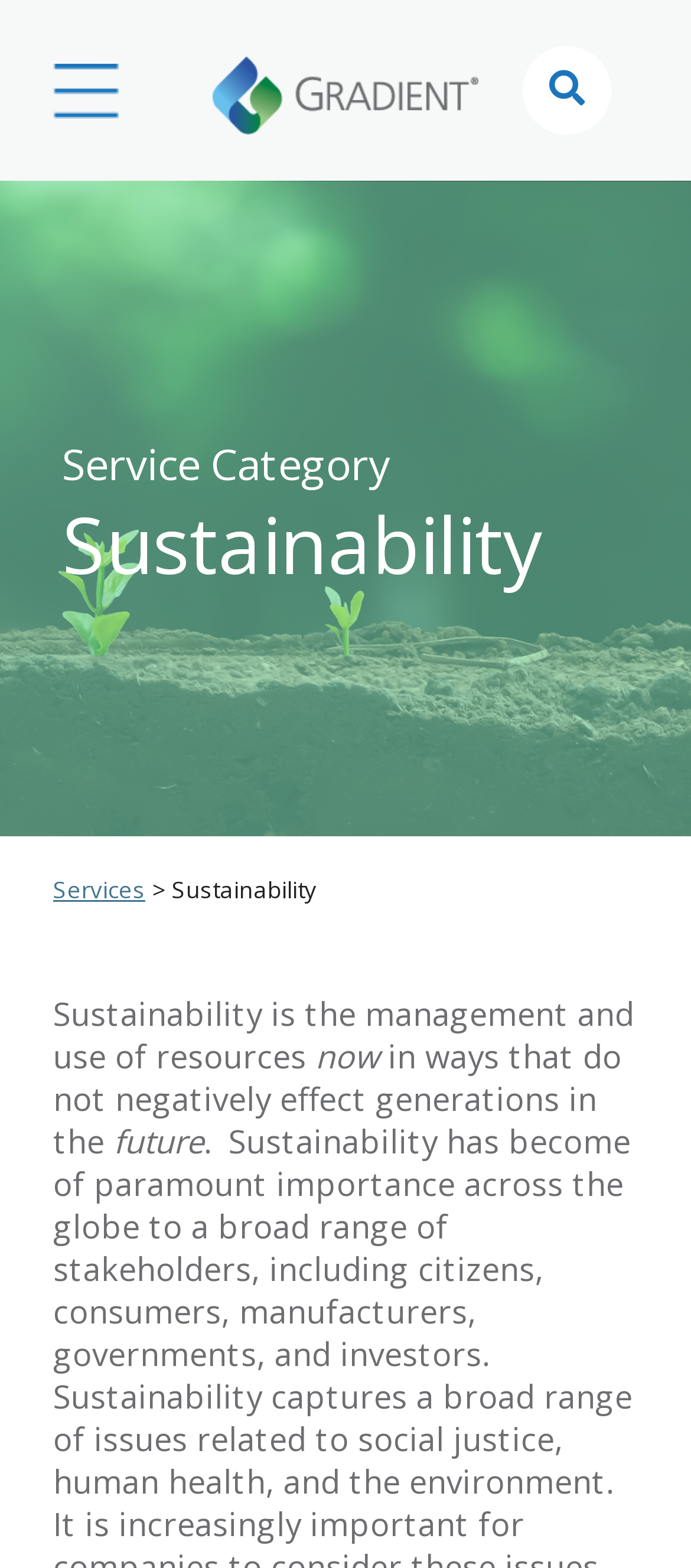Using the description: "name="s" placeholder="Search"", identify the bounding box of the corresponding UI element in the screenshot.

[0.756, 0.029, 0.885, 0.086]